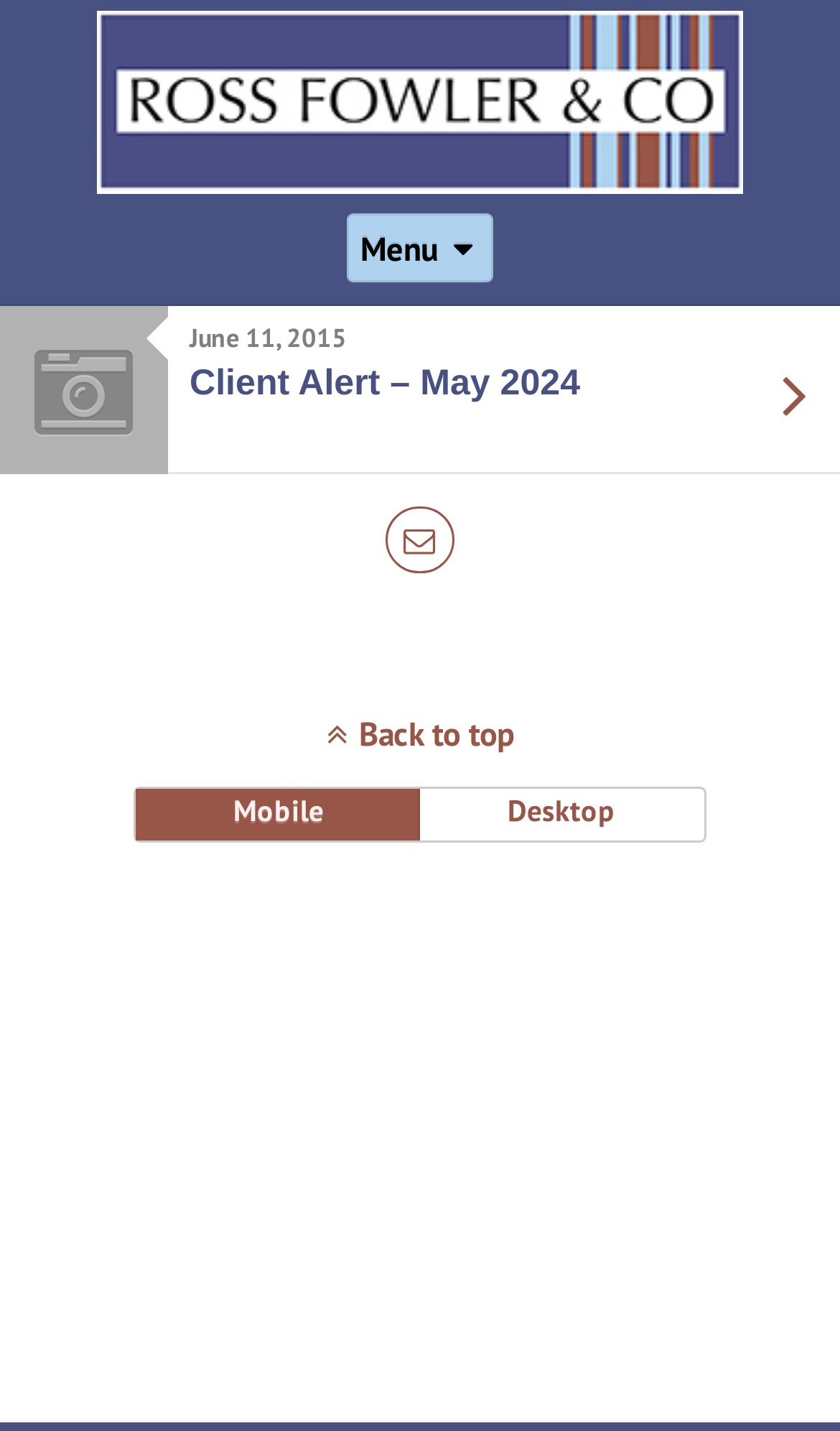Analyze the image and provide a detailed answer to the question: What is the text of the first link?

The first link has the text 'Client Alert – May 2024', which can be inferred from the OCR text and the bounding box coordinates [0.226, 0.253, 1.0, 0.311].